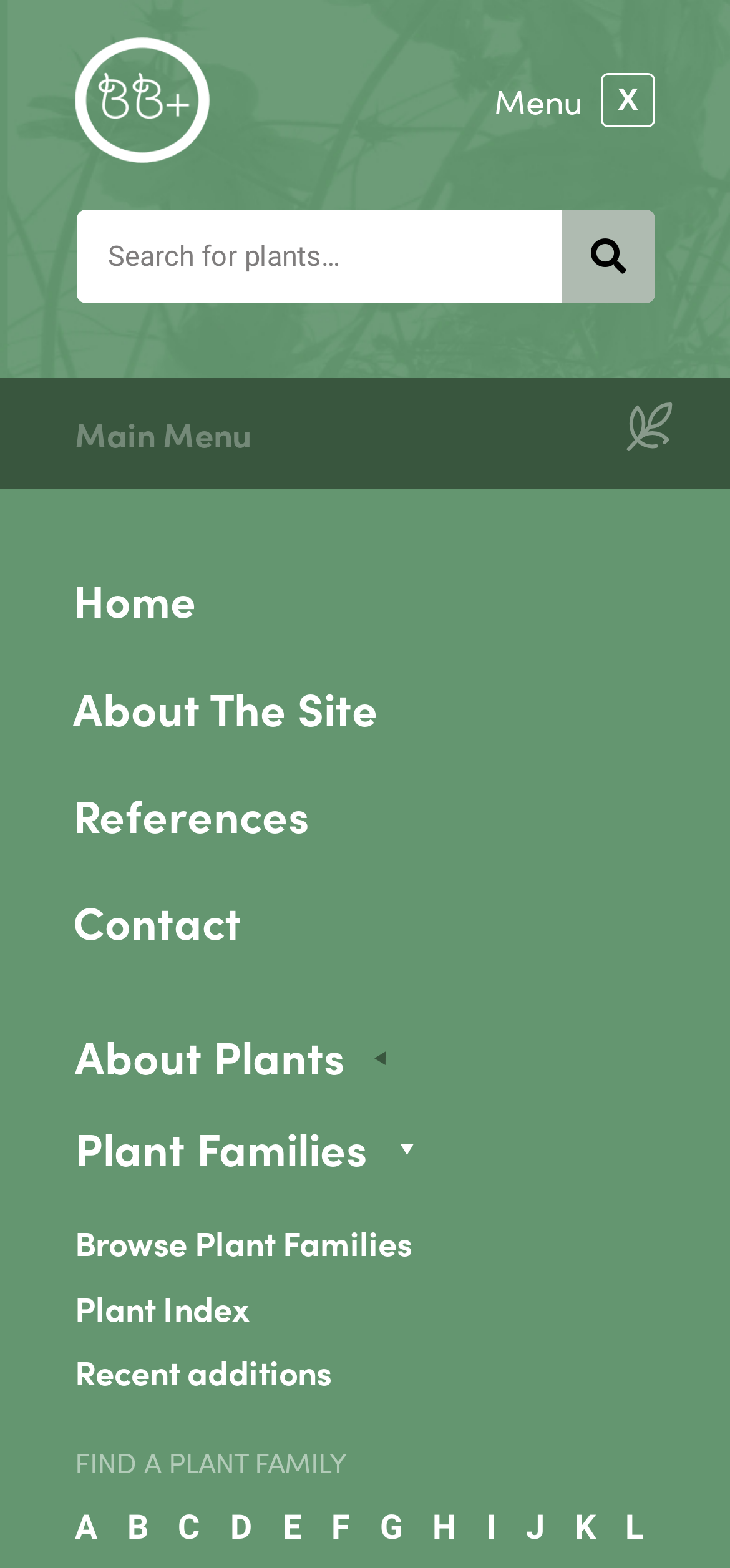Using the element description Recent additions, predict the bounding box coordinates for the UI element. Provide the coordinates in (top-left x, top-left y, bottom-right x, bottom-right y) format with values ranging from 0 to 1.

[0.103, 0.858, 0.923, 0.891]